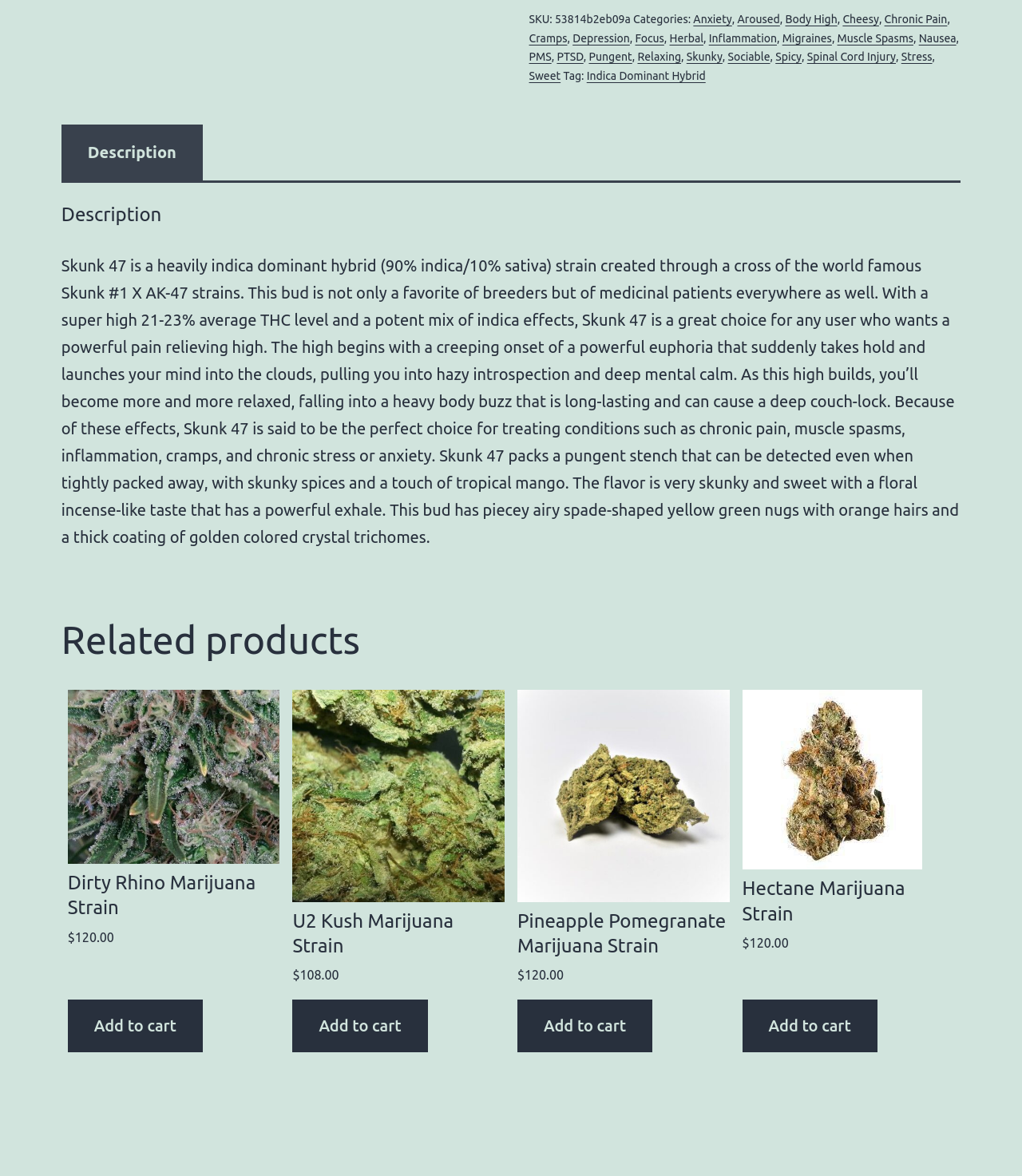Determine the bounding box coordinates of the element that should be clicked to execute the following command: "Read about Wulfhere Slående Falk's information".

None